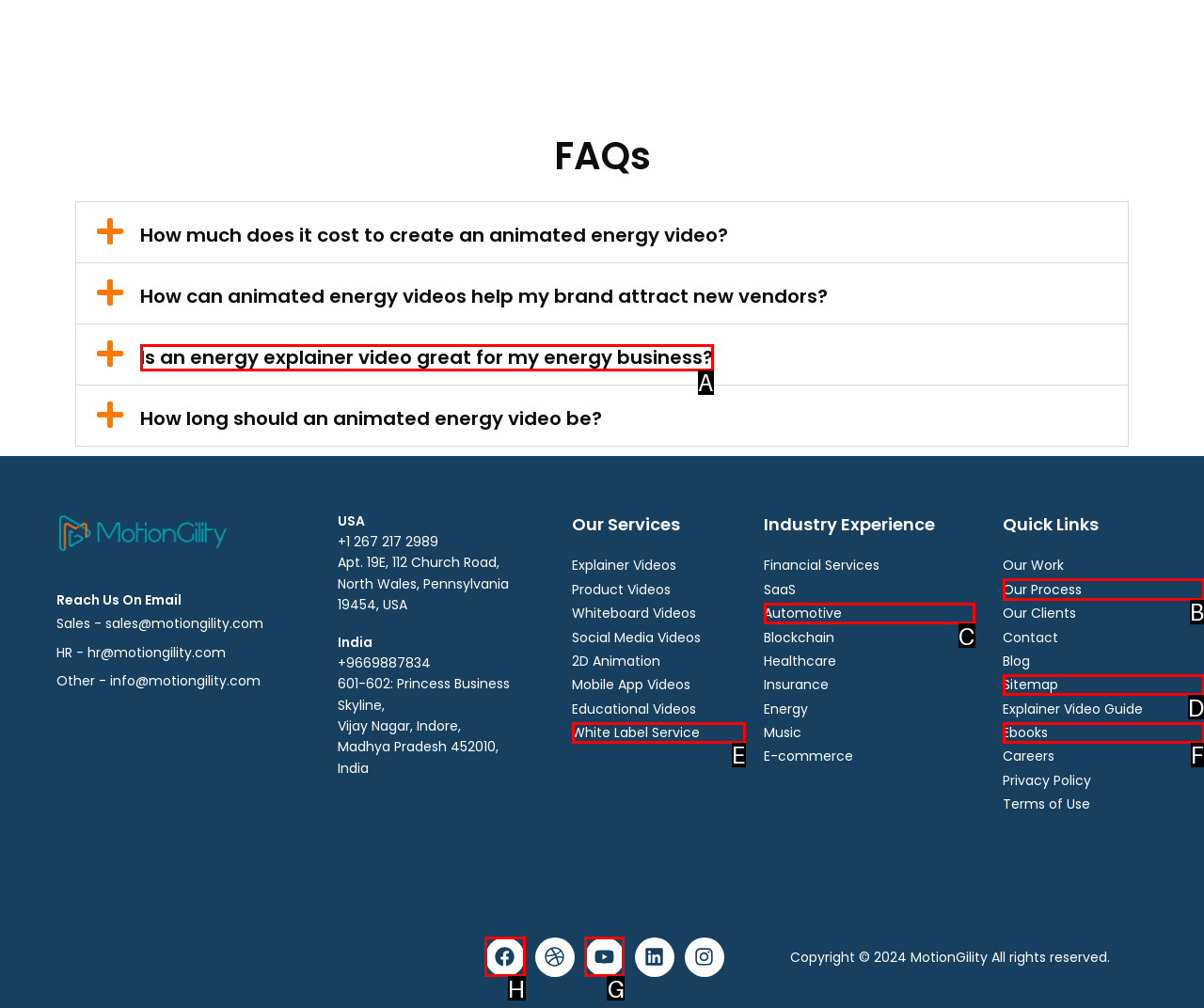Tell me which option I should click to complete the following task: View Faculty Awards & Honors
Answer with the option's letter from the given choices directly.

None